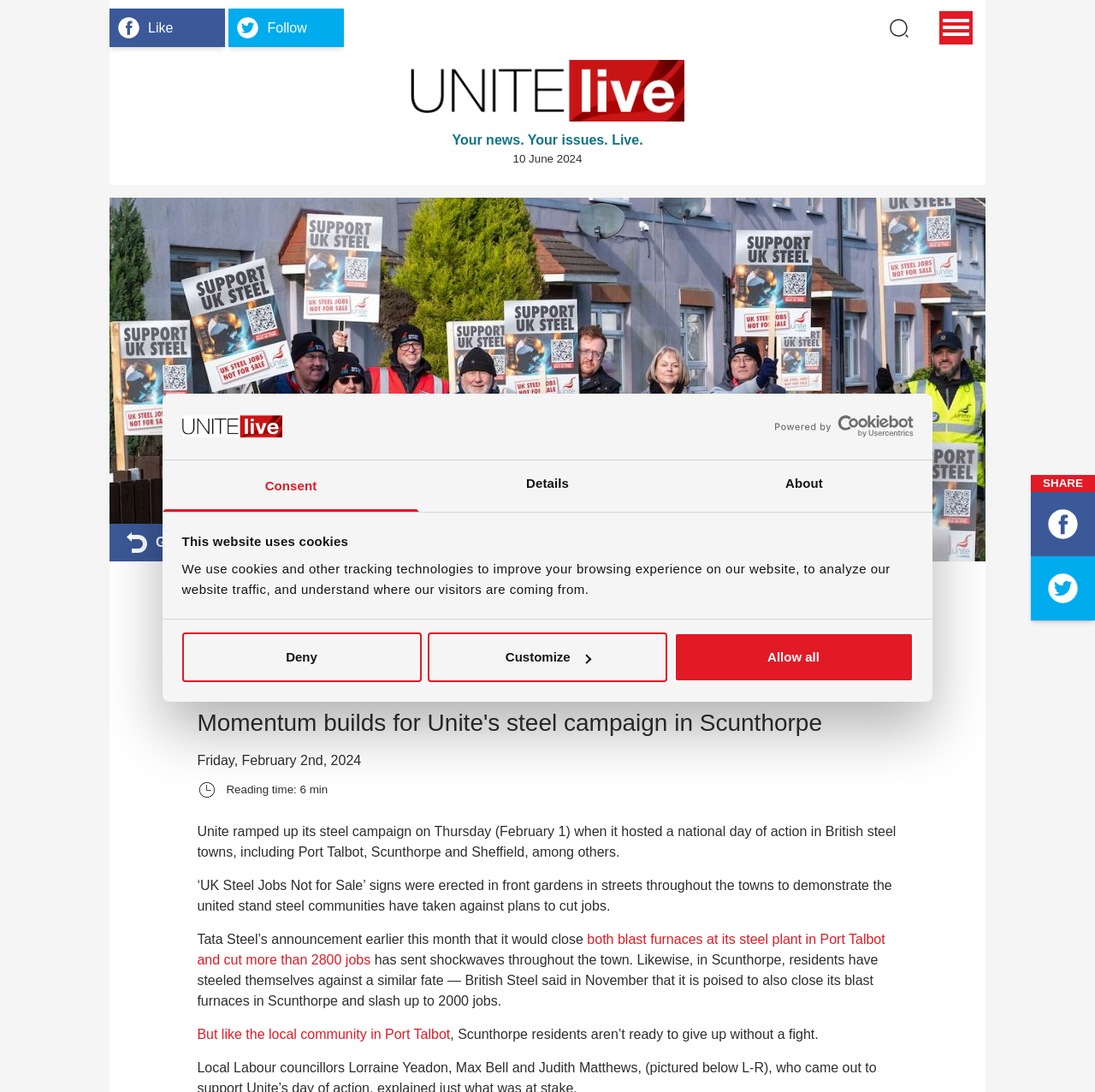What is the name of the steel plant in Port Talbot?
Based on the screenshot, answer the question with a single word or phrase.

Tata Steel